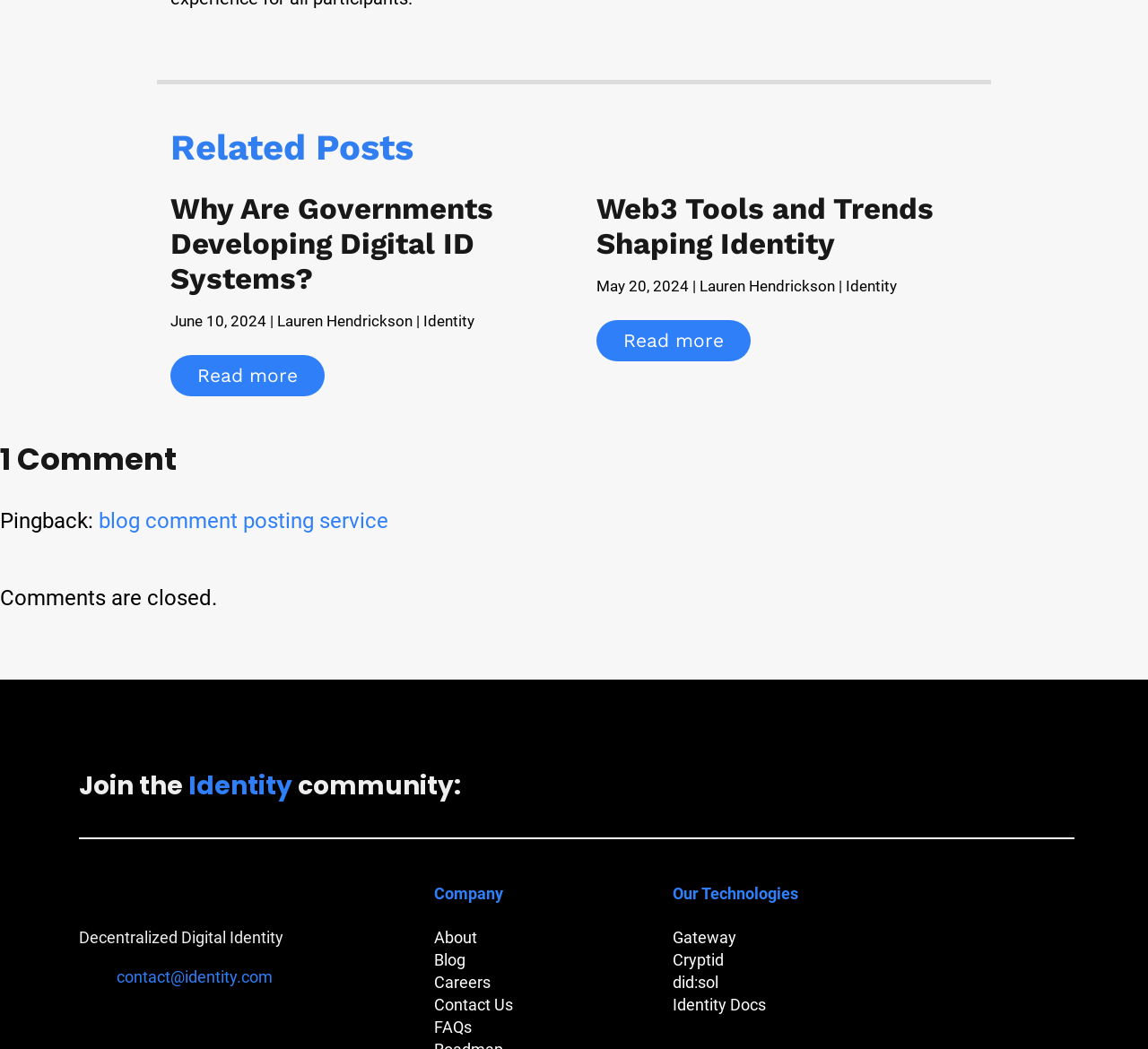What is the topic of the first article?
Please provide a comprehensive and detailed answer to the question.

The first article is titled 'Why Are Governments Developing Digital ID Systems?' which suggests that the topic of the article is about digital ID systems and their development by governments.